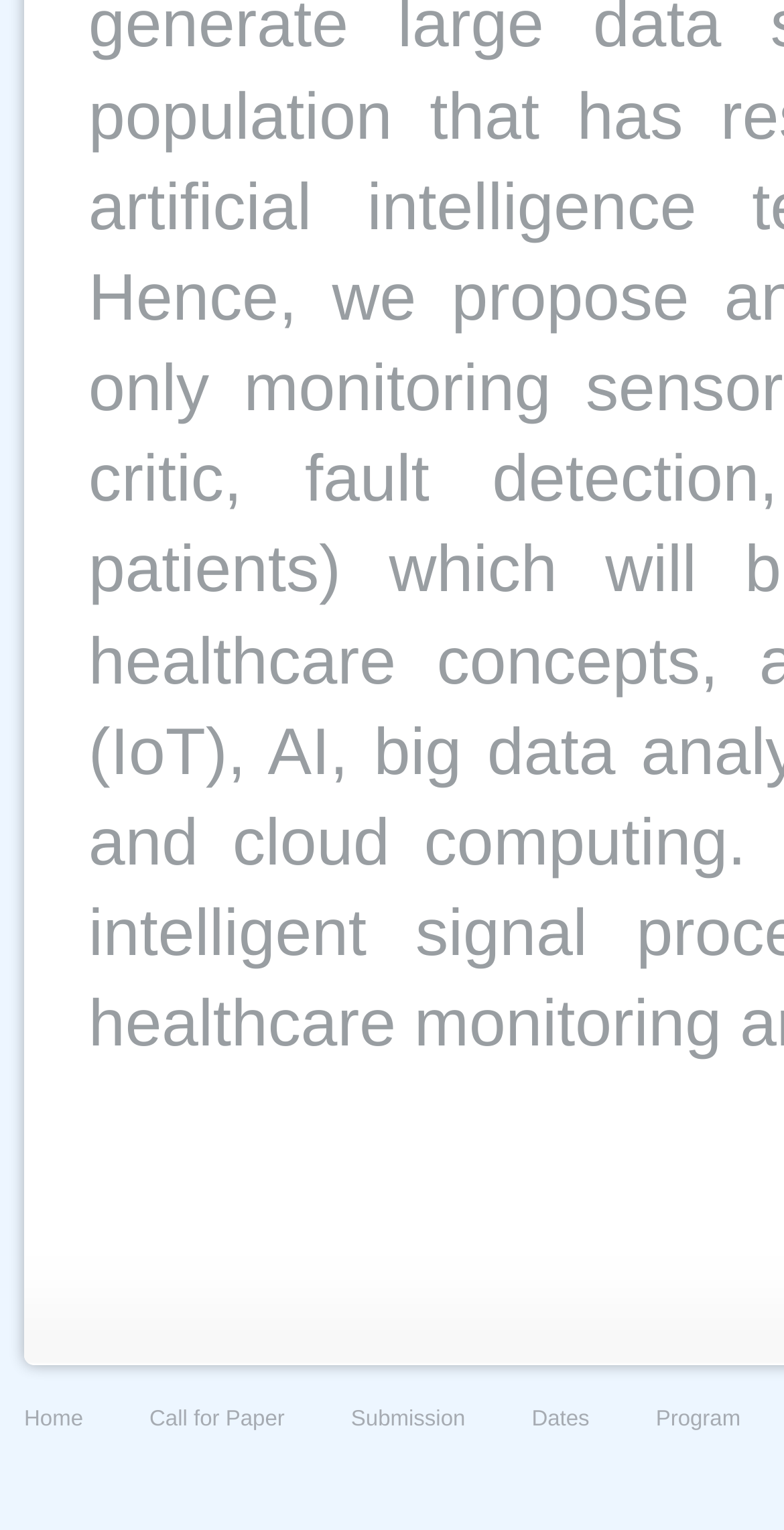Based on the element description: "Dates", identify the UI element and provide its bounding box coordinates. Use four float numbers between 0 and 1, [left, top, right, bottom].

[0.678, 0.92, 0.752, 0.935]